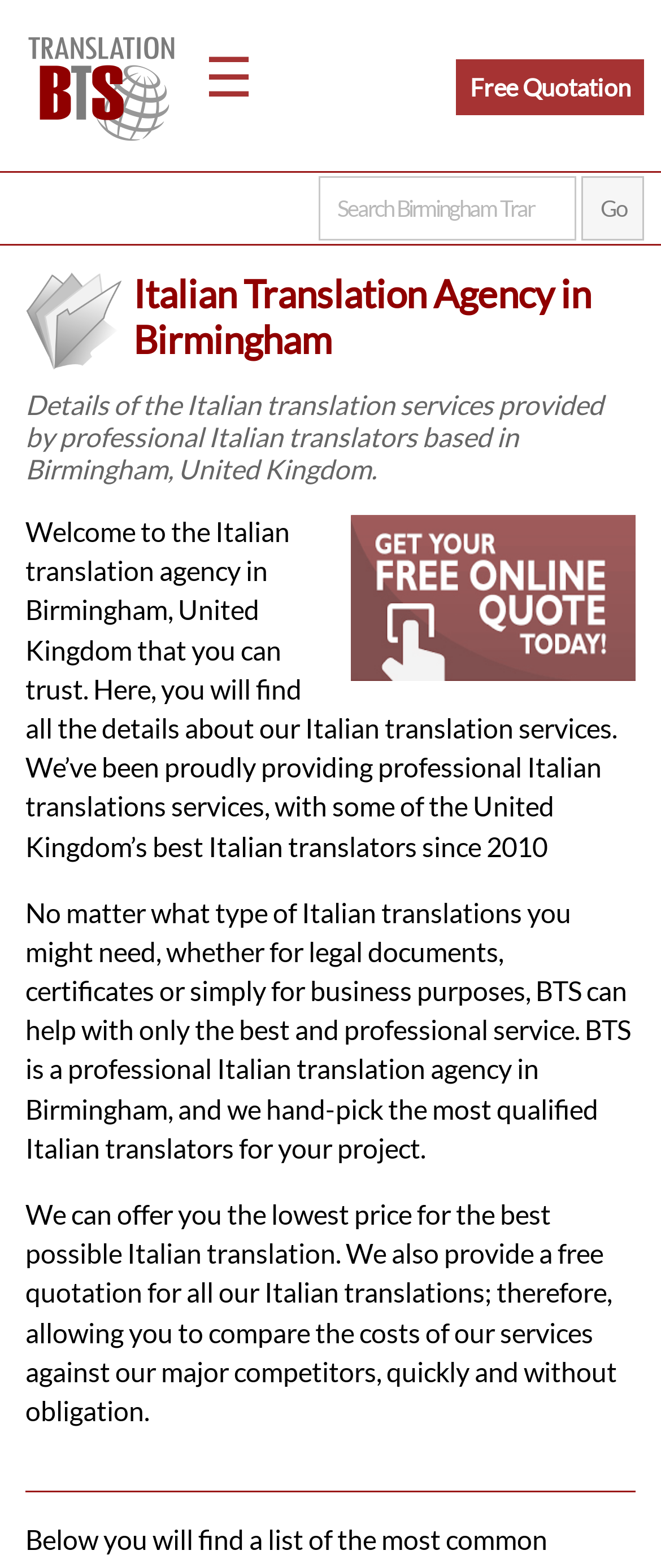What is the location of the translation agency?
Based on the image, answer the question with as much detail as possible.

I found the answer by reading the heading 'Italian Translation Agency in Birmingham' and the meta description which mentions 'based in Birmingham, United Kingdom', indicating that the location of the translation agency is Birmingham, United Kingdom.